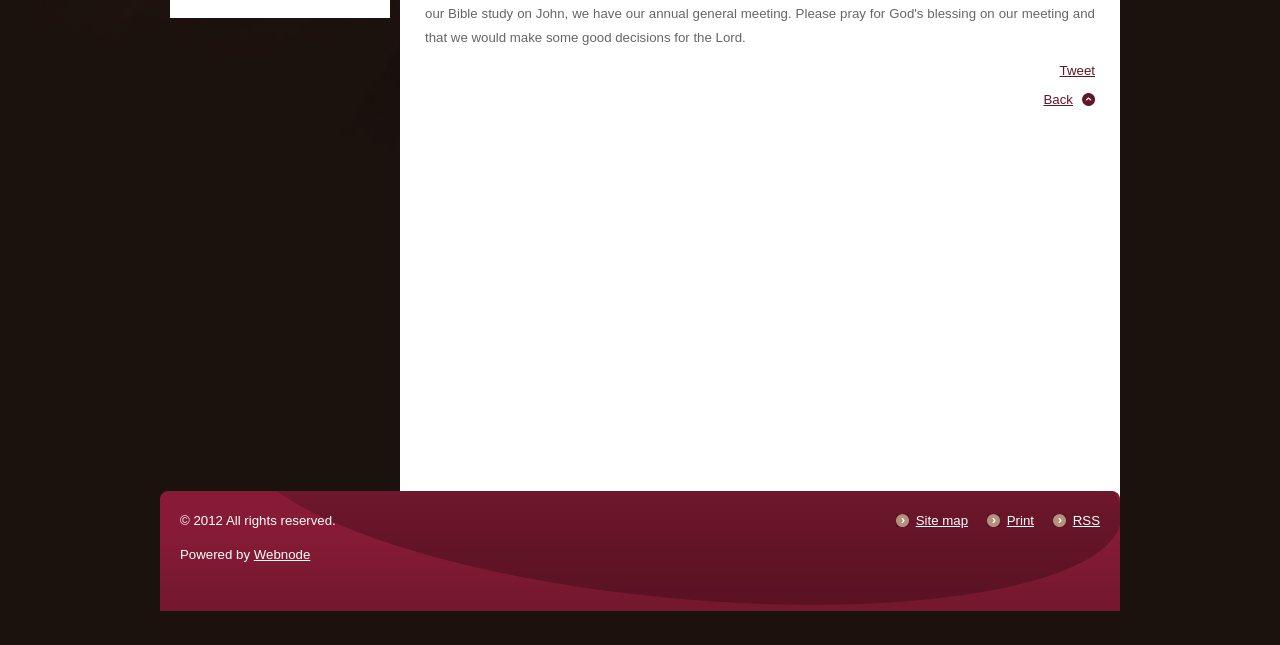Using the webpage screenshot, locate the HTML element that fits the following description and provide its bounding box: "Tweet".

[0.828, 0.098, 0.855, 0.121]